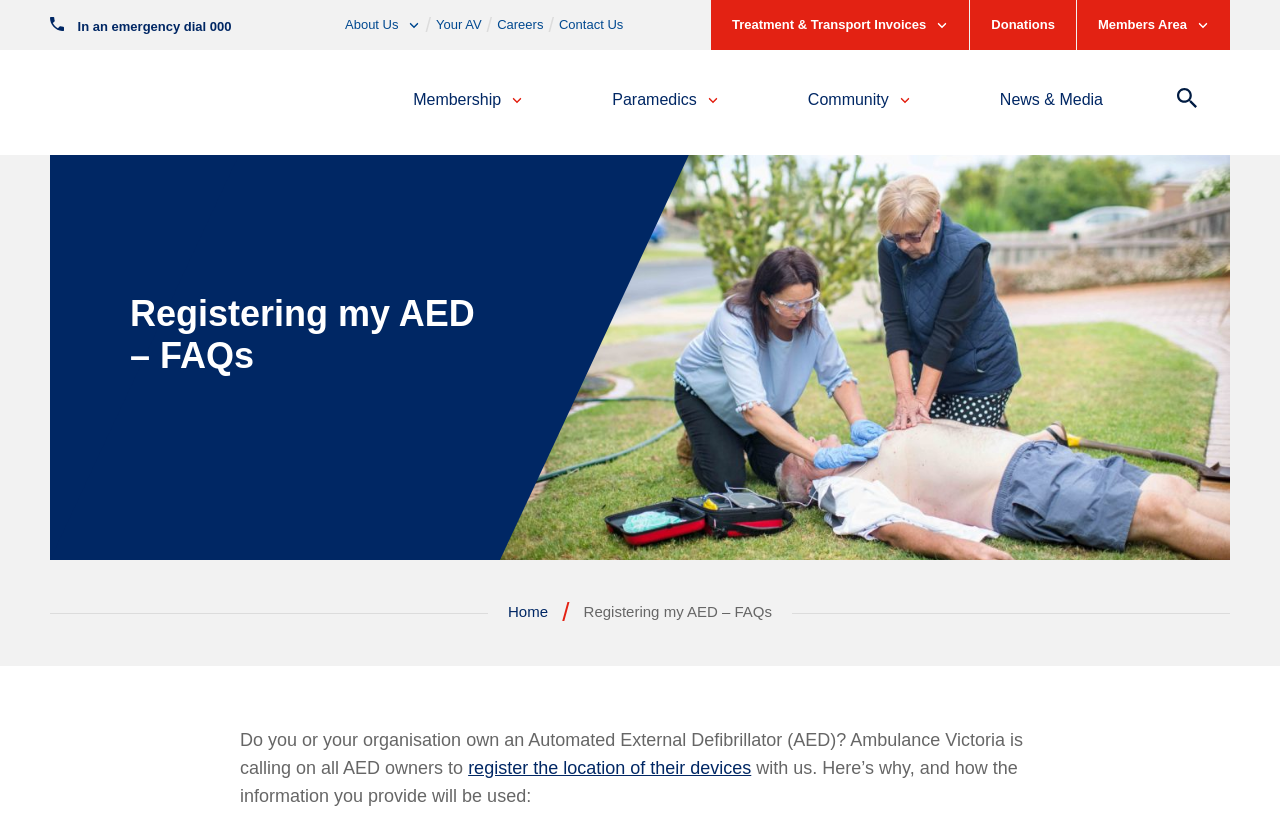Respond to the following query with just one word or a short phrase: 
What is the relationship between Ambulance Victoria and AED owners?

They need AED location information